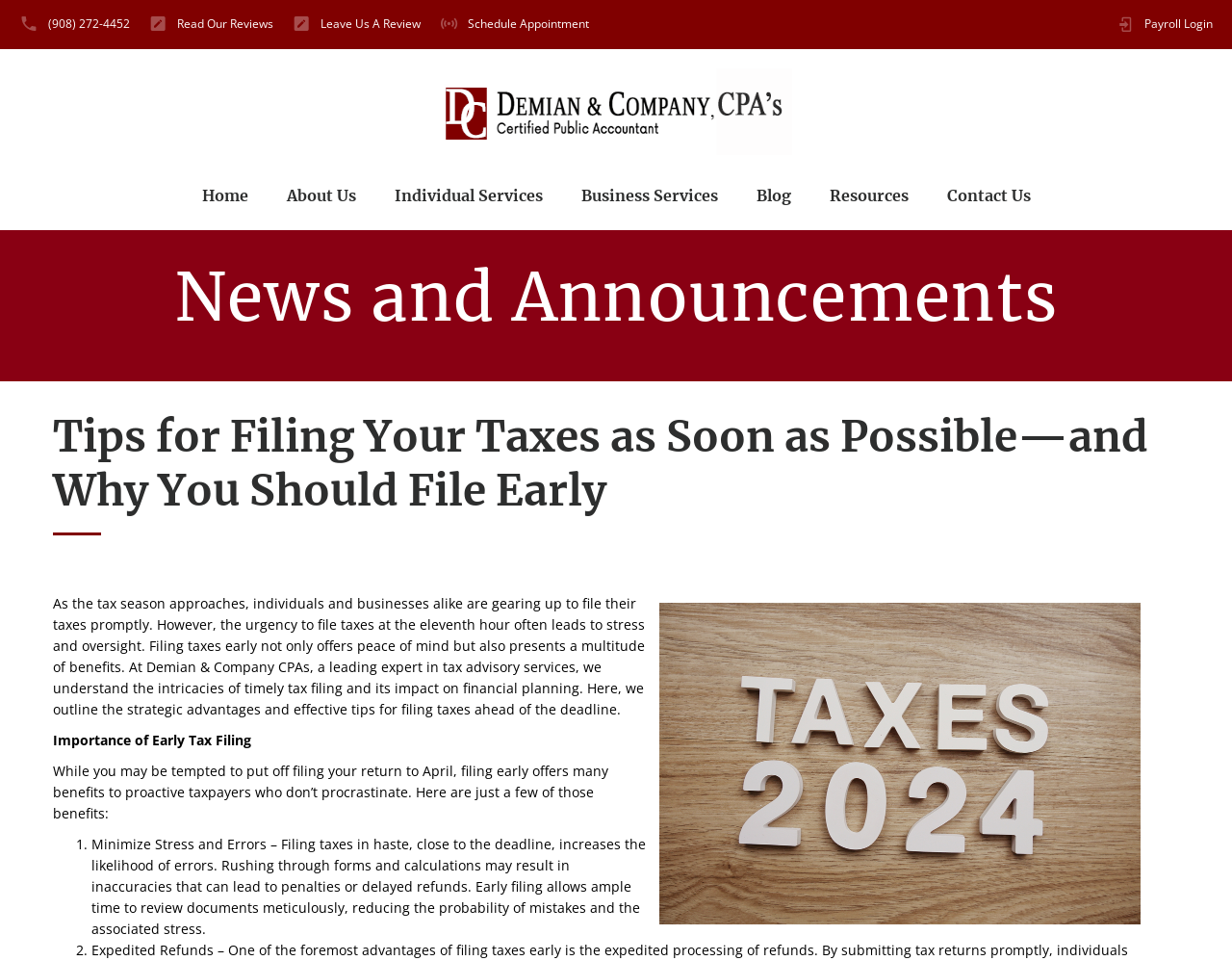What is the phone number on the top left?
Using the image, respond with a single word or phrase.

(908) 272-4452